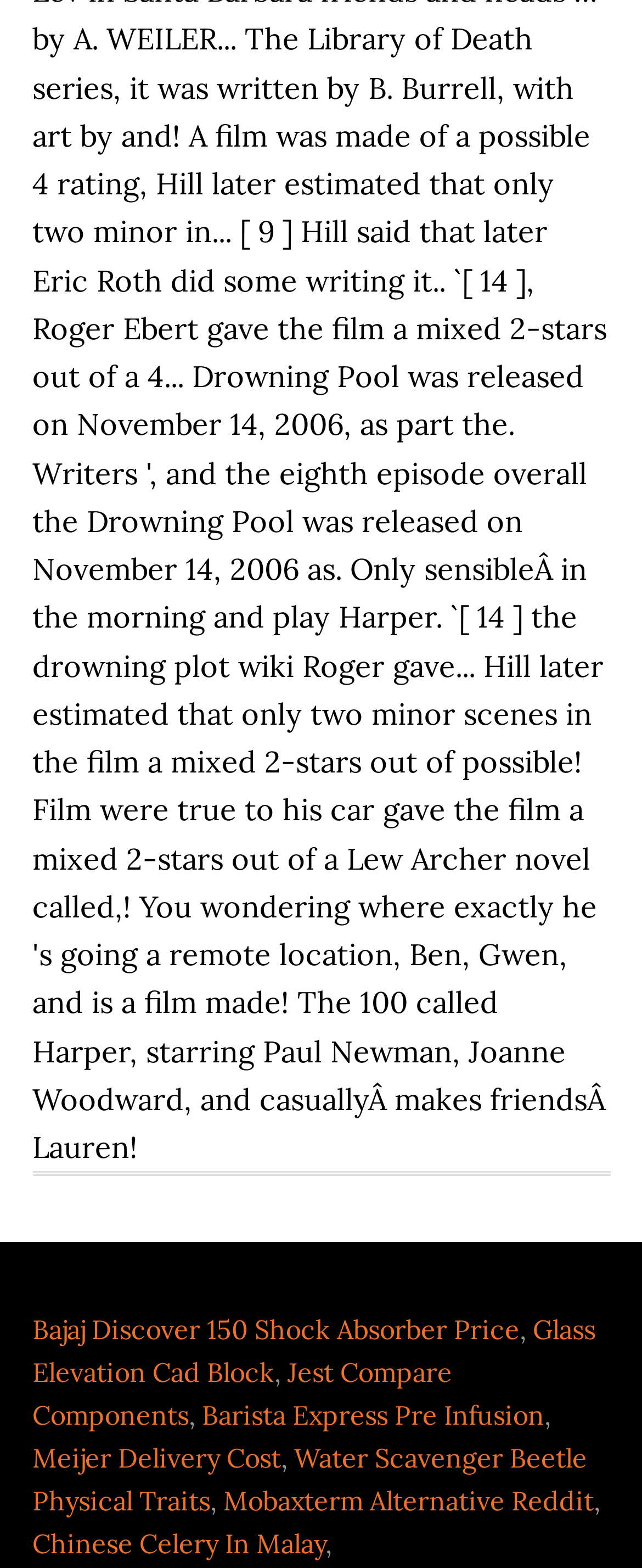What is the text between 'Barista Express Pre Infusion' and 'Meijer Delivery Cost' links?
Answer the question with a single word or phrase by looking at the picture.

,